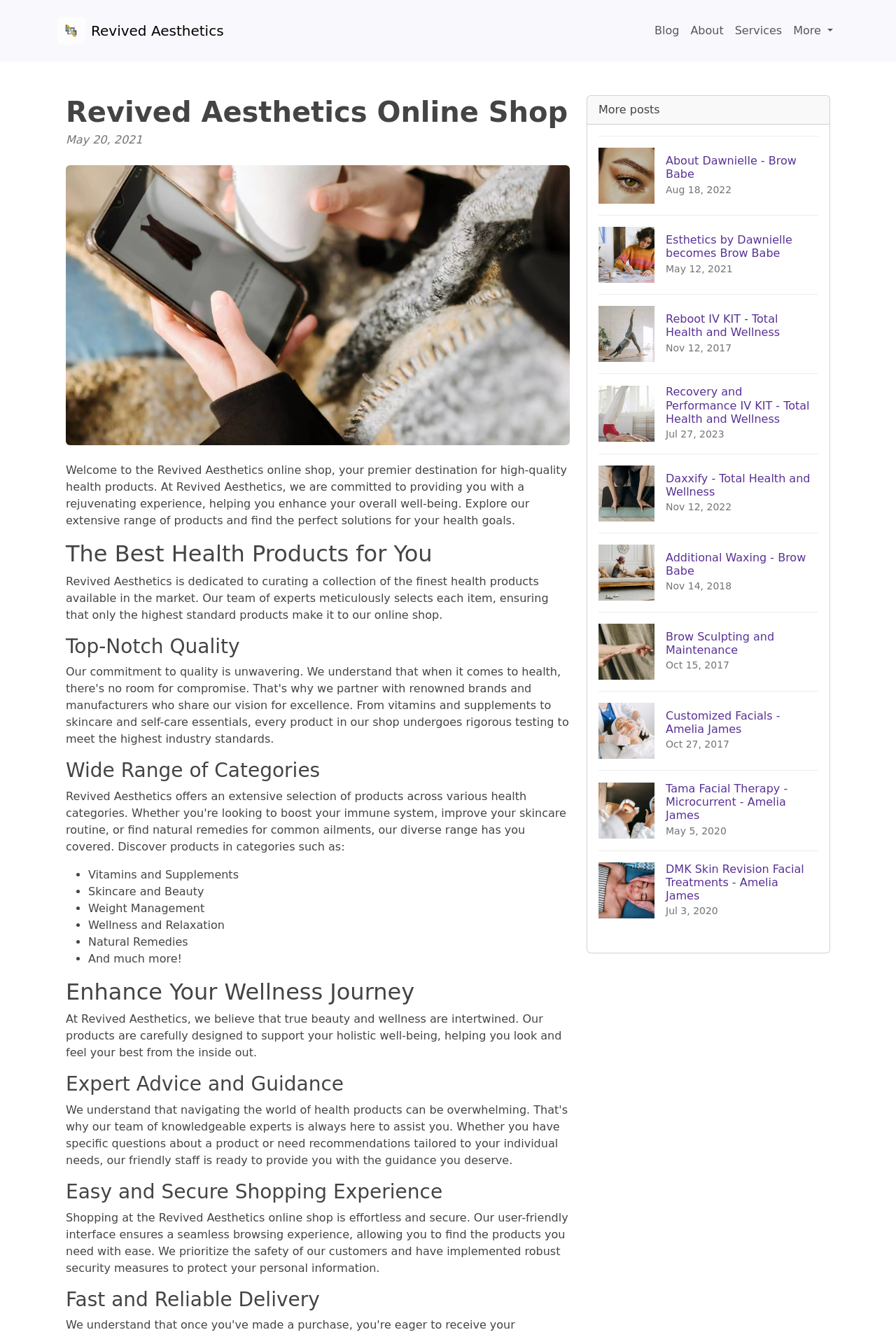How many blog posts are listed?
Based on the content of the image, thoroughly explain and answer the question.

The blog posts are listed in a section at the bottom of the webpage. There are 8 blog posts listed, each with a title, image, and brief description.